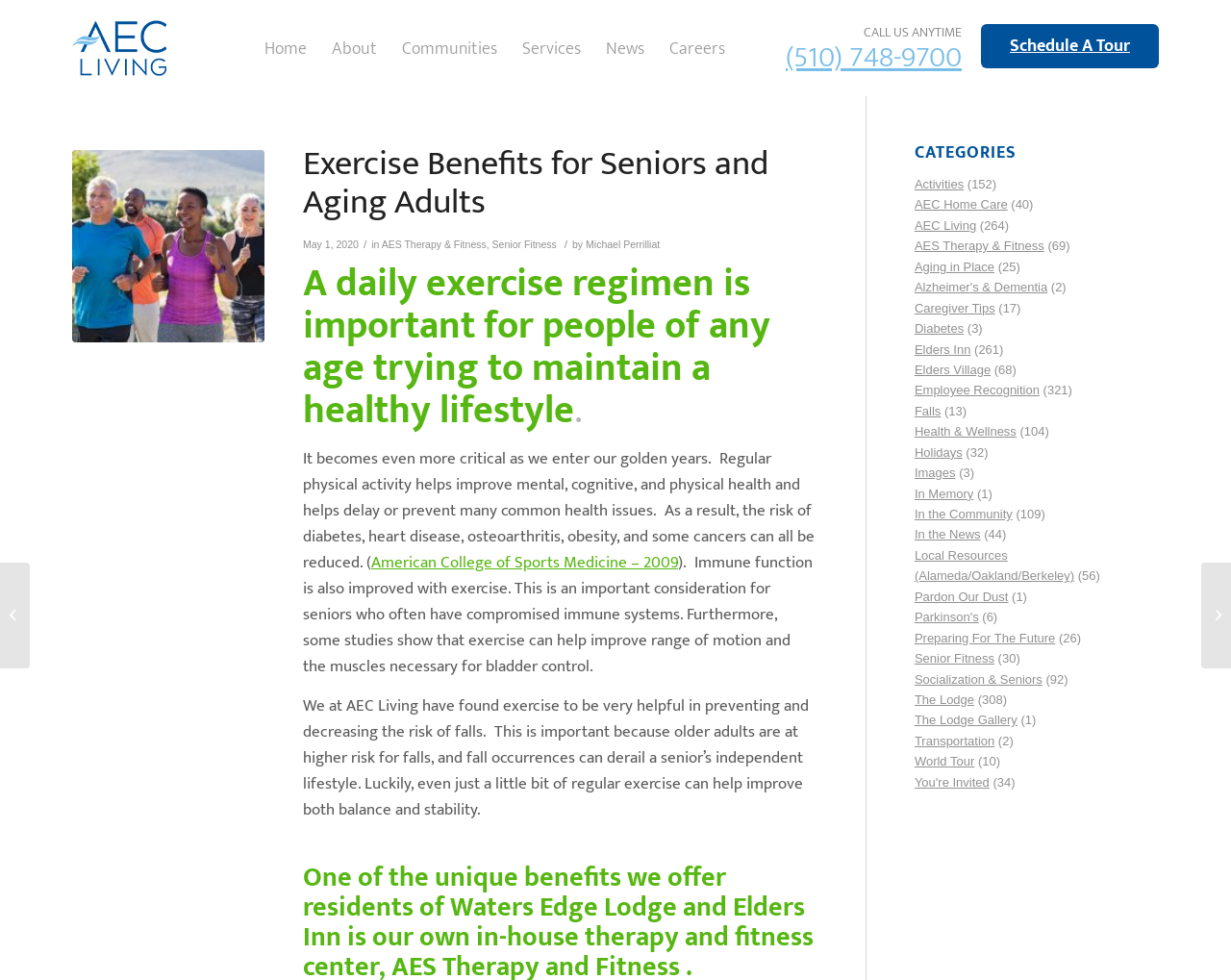What is the phone number to call?
Based on the image, answer the question with as much detail as possible.

I found the phone number by looking at the link element with the text '(510) 748-9700' which is located below the 'CALL US ANYTIME' static text.